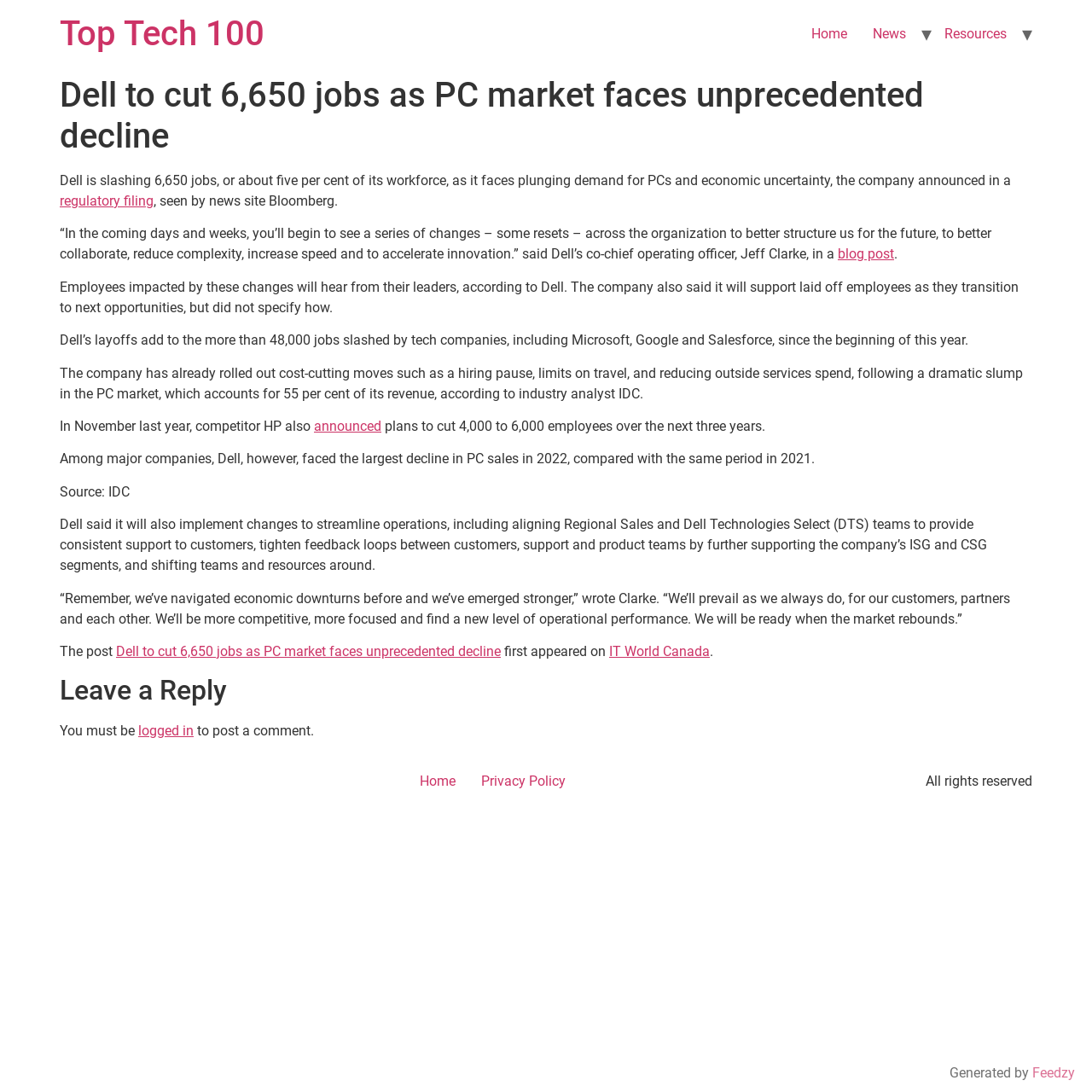Please determine the bounding box coordinates of the area that needs to be clicked to complete this task: 'Read the article about Dell cutting 6,650 jobs'. The coordinates must be four float numbers between 0 and 1, formatted as [left, top, right, bottom].

[0.055, 0.158, 0.926, 0.173]